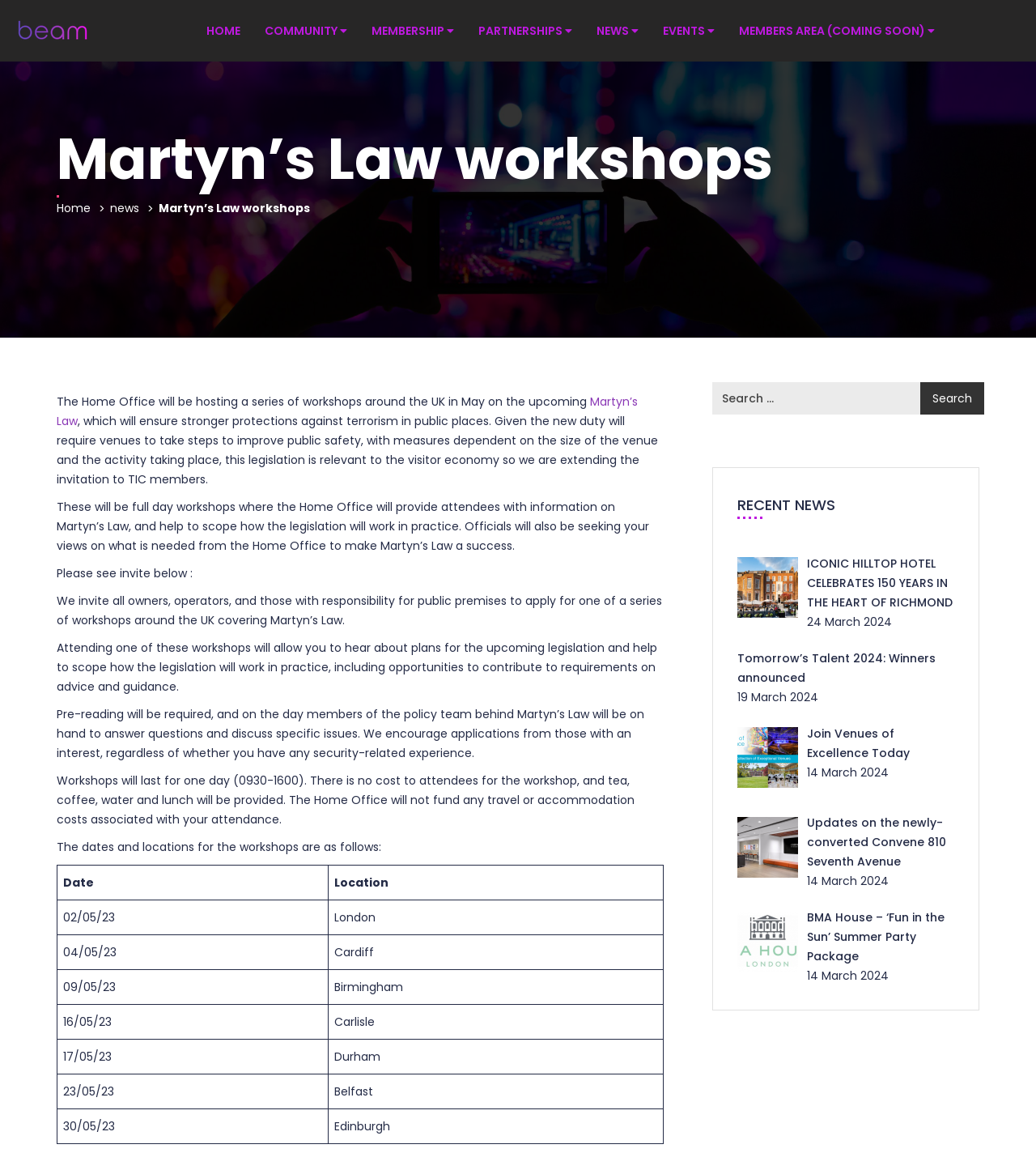Explain the webpage's layout and main content in detail.

This webpage appears to be a news and events page for a organization related to the visitor economy. At the top of the page, there is a navigation menu with links to different sections, including "HOME", "COMMUNITY", "MEMBERSHIP", "PARTNERSHIPS", "NEWS", "EVENTS", and "MEMBERS AREA (COMING SOON)". 

Below the navigation menu, there is a heading that reads "Martyn’s Law workshops". This section appears to be the main content of the page, and it discusses upcoming workshops hosted by the Home Office on Martyn’s Law, which aims to ensure stronger protections against terrorism in public places. The text explains that the workshops will provide information on the law and help attendees understand how it will work in practice. 

There is a table below the text, which lists the dates and locations of the workshops. The table has five rows, each representing a different workshop, with columns for the date and location. The dates range from May 2nd to May 30th, and the locations include London, Cardiff, Birmingham, Carlisle, Durham, Belfast, and Edinburgh.

To the right of the main content, there is a search bar with a button labeled "Search". Below the search bar, there is a section titled "RECENT NEWS", which lists several news articles with links to read more. Each article has a title and a date, ranging from March 14th to March 24th.